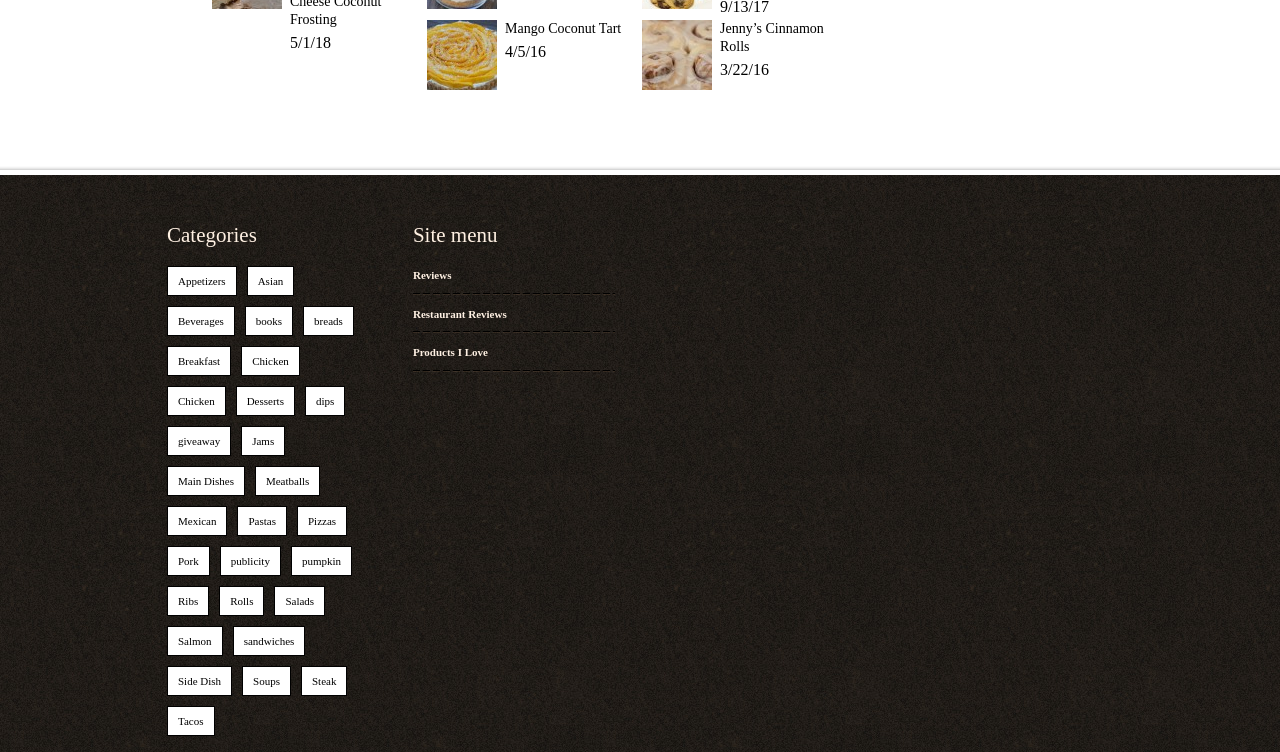What is the second item under 'Site menu'?
Based on the image, answer the question with a single word or brief phrase.

Restaurant Reviews